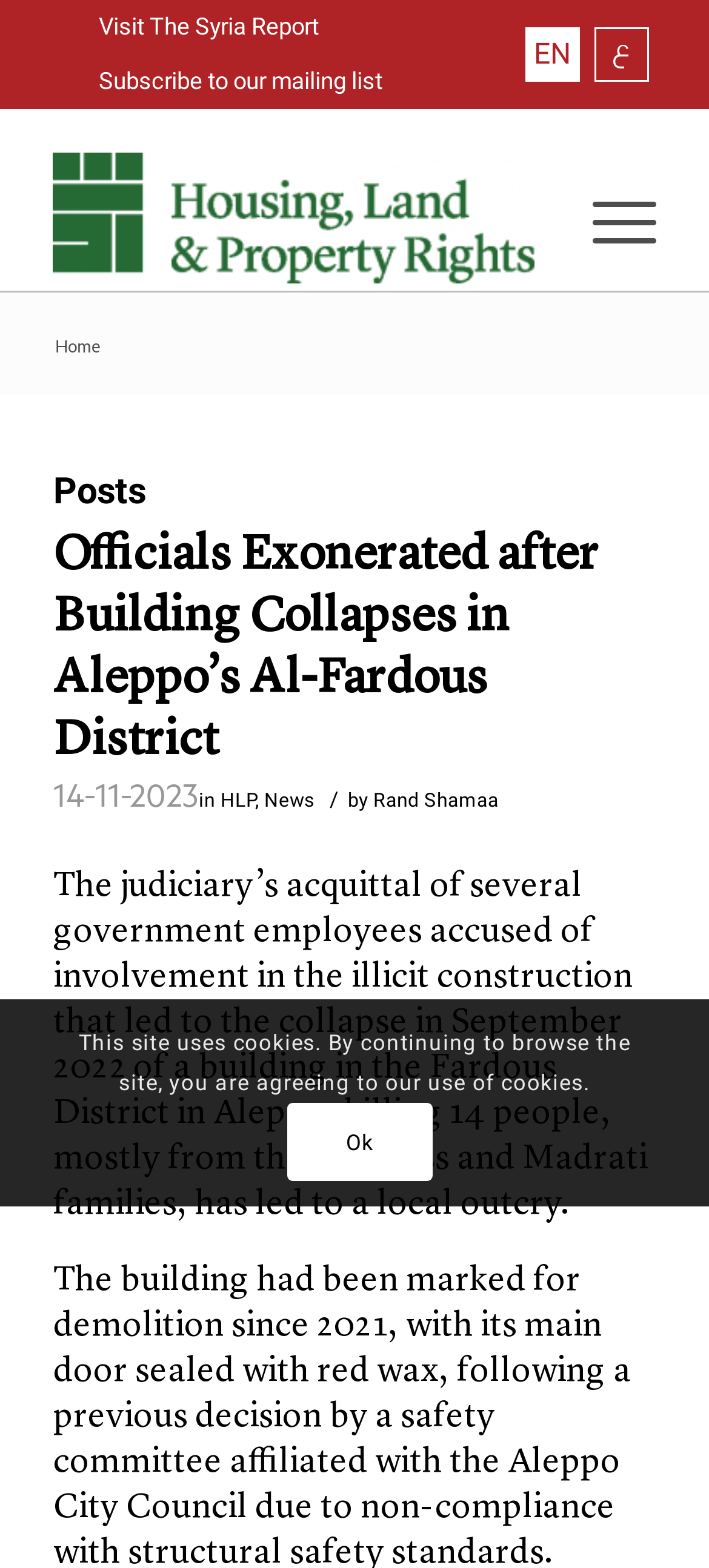Determine the bounding box coordinates of the section to be clicked to follow the instruction: "View Posts". The coordinates should be given as four float numbers between 0 and 1, formatted as [left, top, right, bottom].

[0.075, 0.3, 0.925, 0.326]